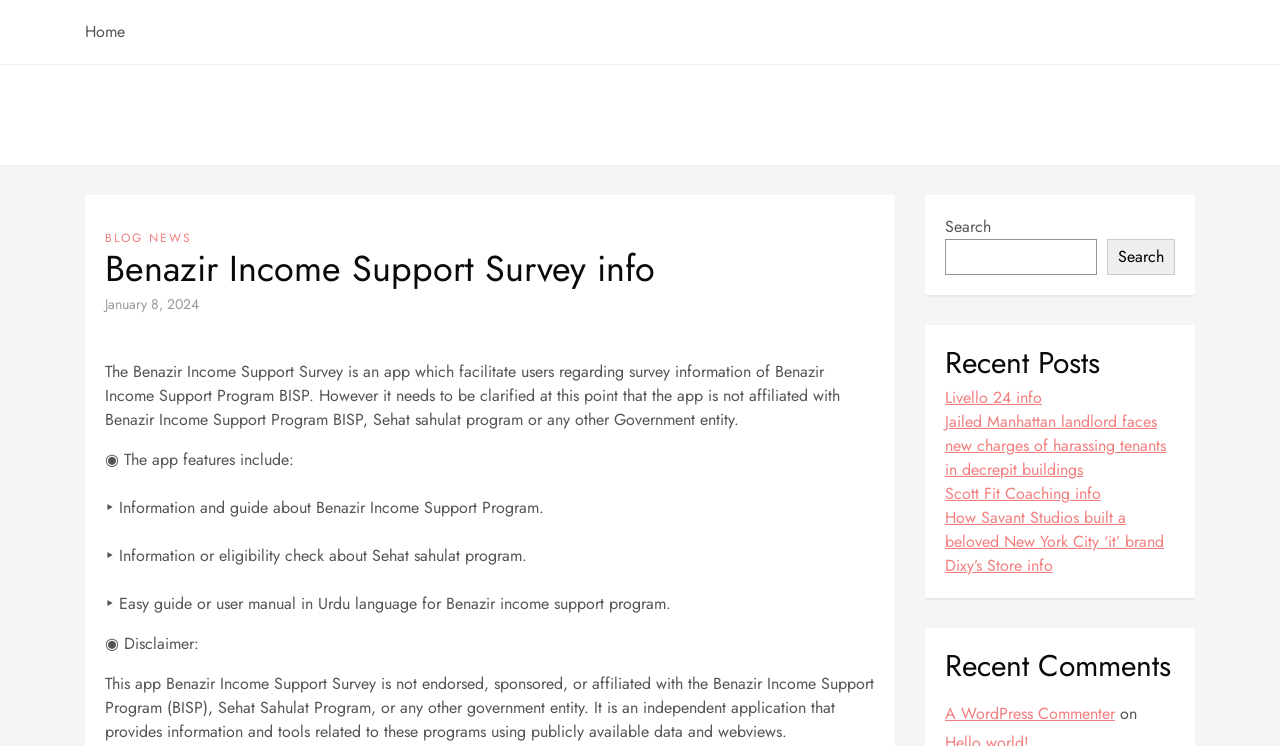Could you determine the bounding box coordinates of the clickable element to complete the instruction: "go to home page"? Provide the coordinates as four float numbers between 0 and 1, i.e., [left, top, right, bottom].

[0.066, 0.0, 0.098, 0.086]